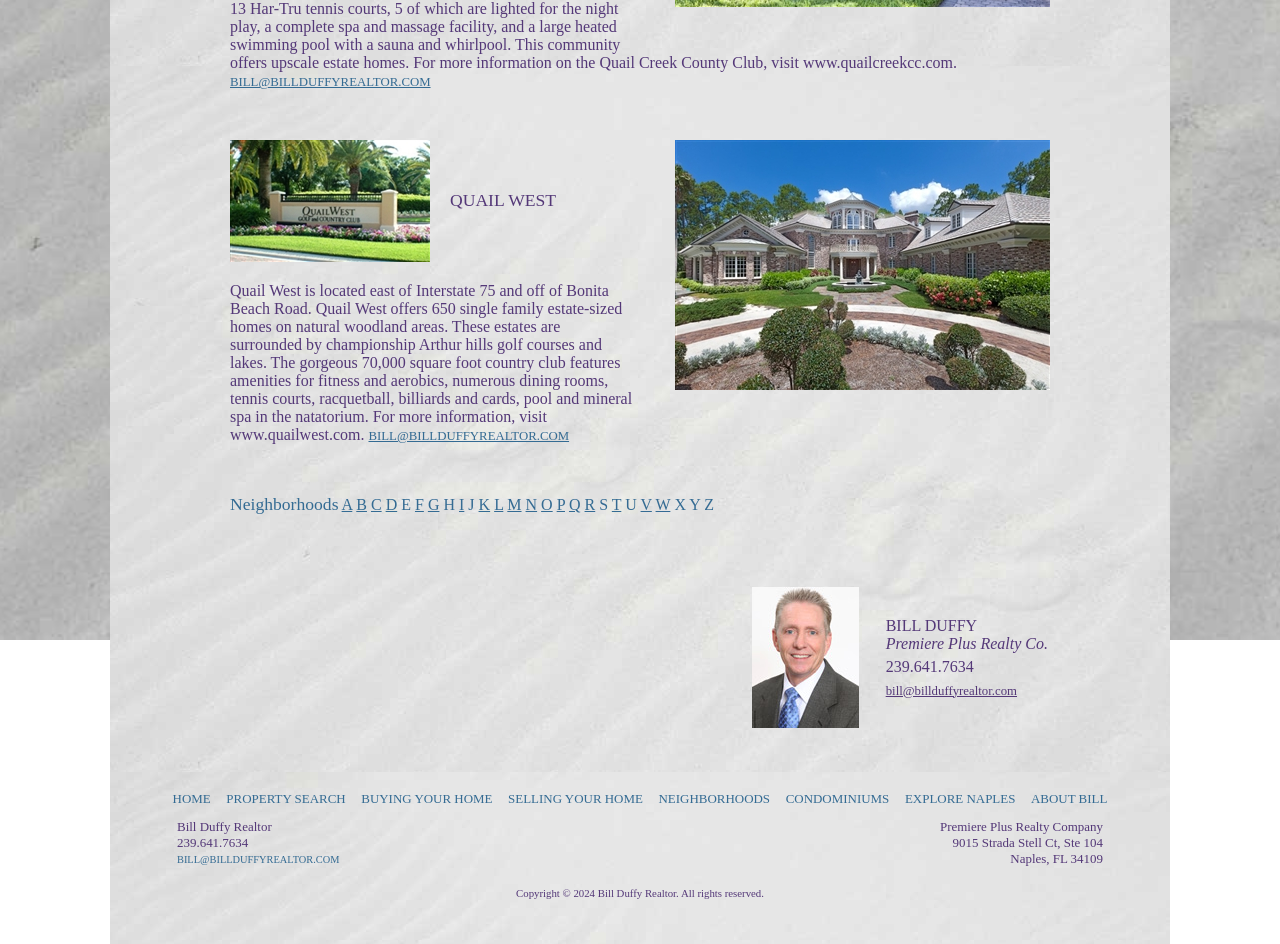Find the bounding box coordinates for the UI element whose description is: "About Bill". The coordinates should be four float numbers between 0 and 1, in the format [left, top, right, bottom].

[0.805, 0.838, 0.865, 0.854]